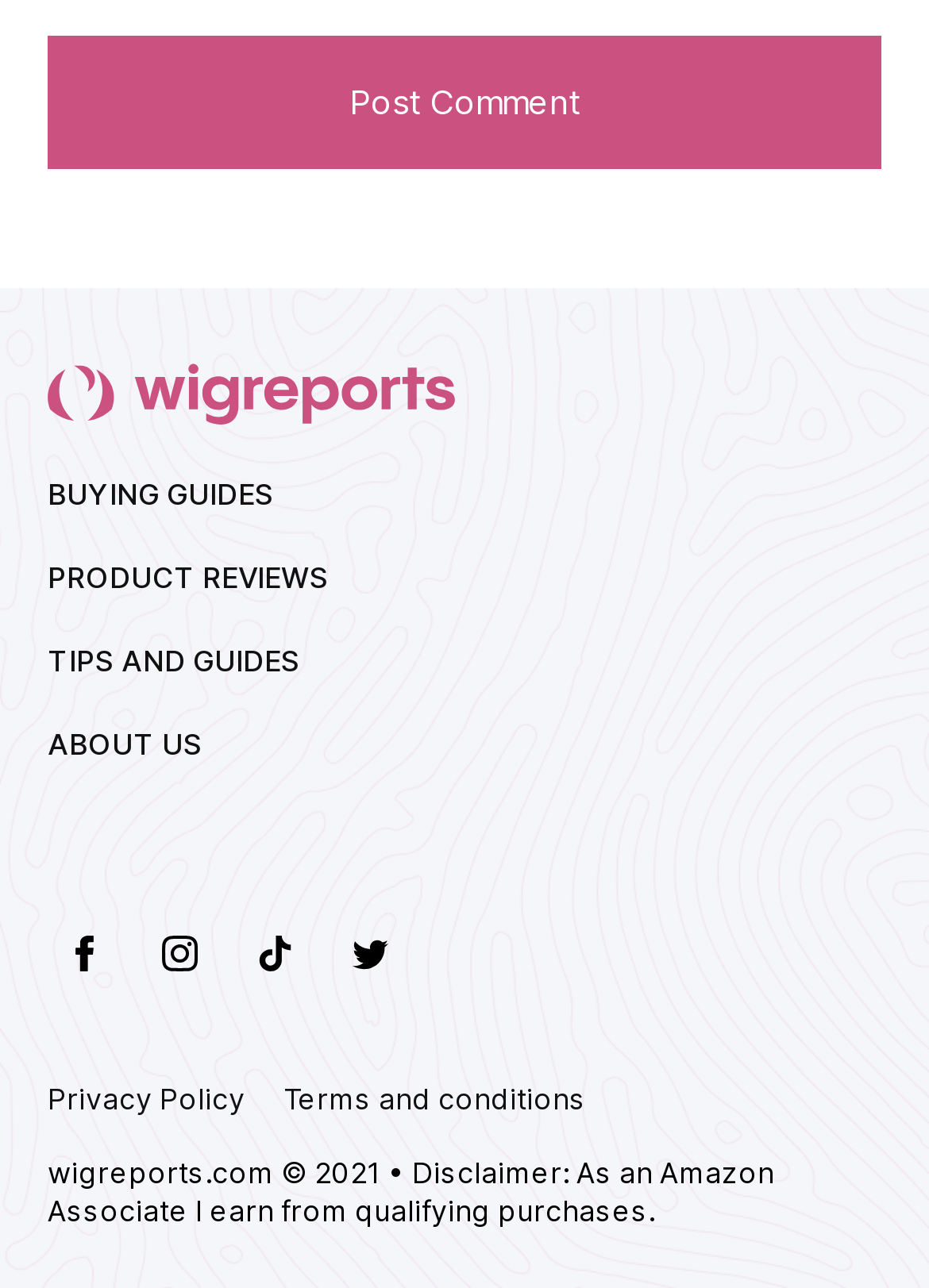Find the coordinates for the bounding box of the element with this description: "About Us".

[0.051, 0.564, 0.949, 0.592]